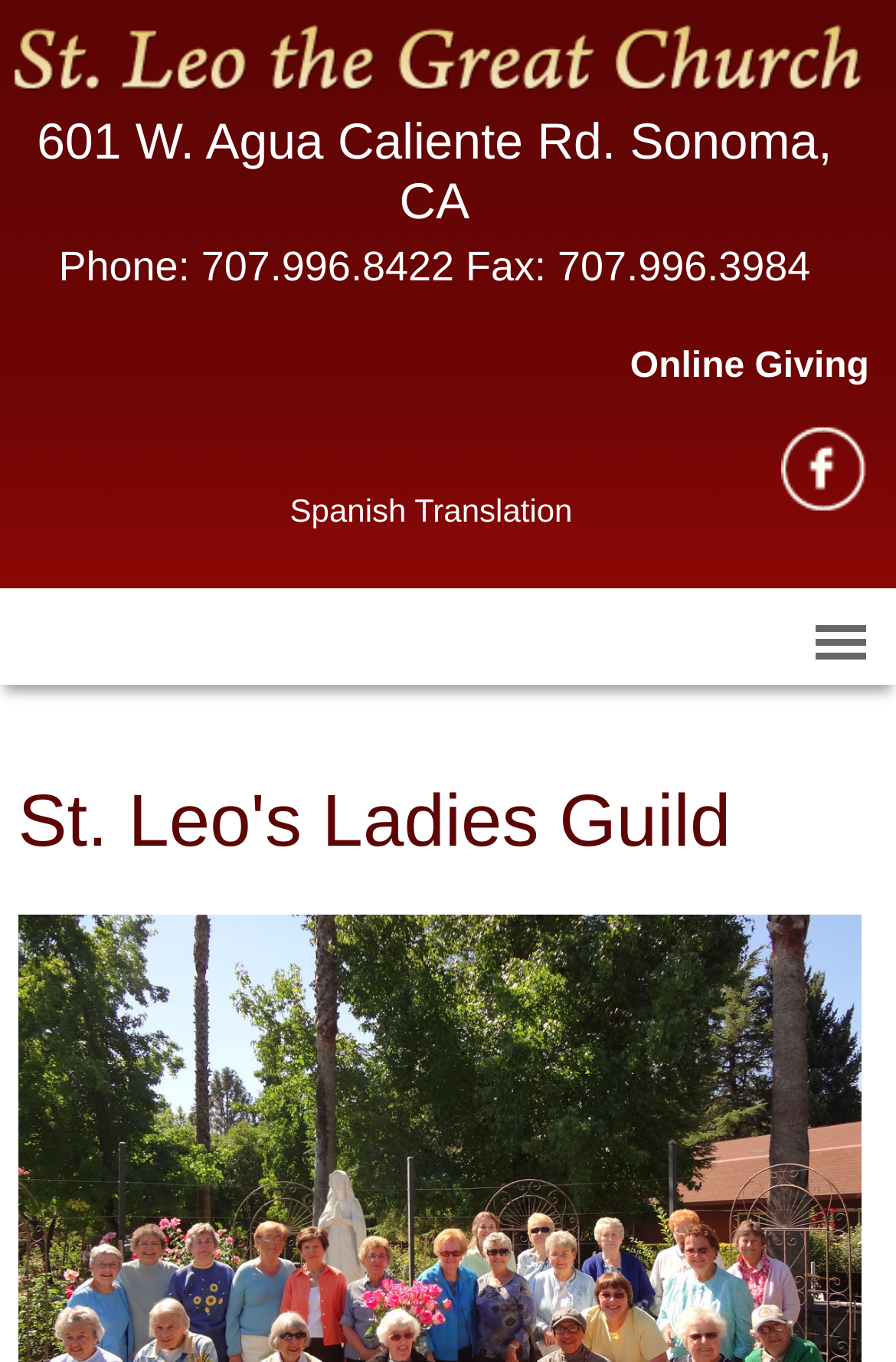What is the name of the organization on this webpage?
Respond to the question with a well-detailed and thorough answer.

I found the name of the organization by looking at the heading element with the text 'St. Leo's Ladies Guild', which is a child of the root element and has a bounding box with y1 coordinate 0.56, indicating it is located near the middle of the page.